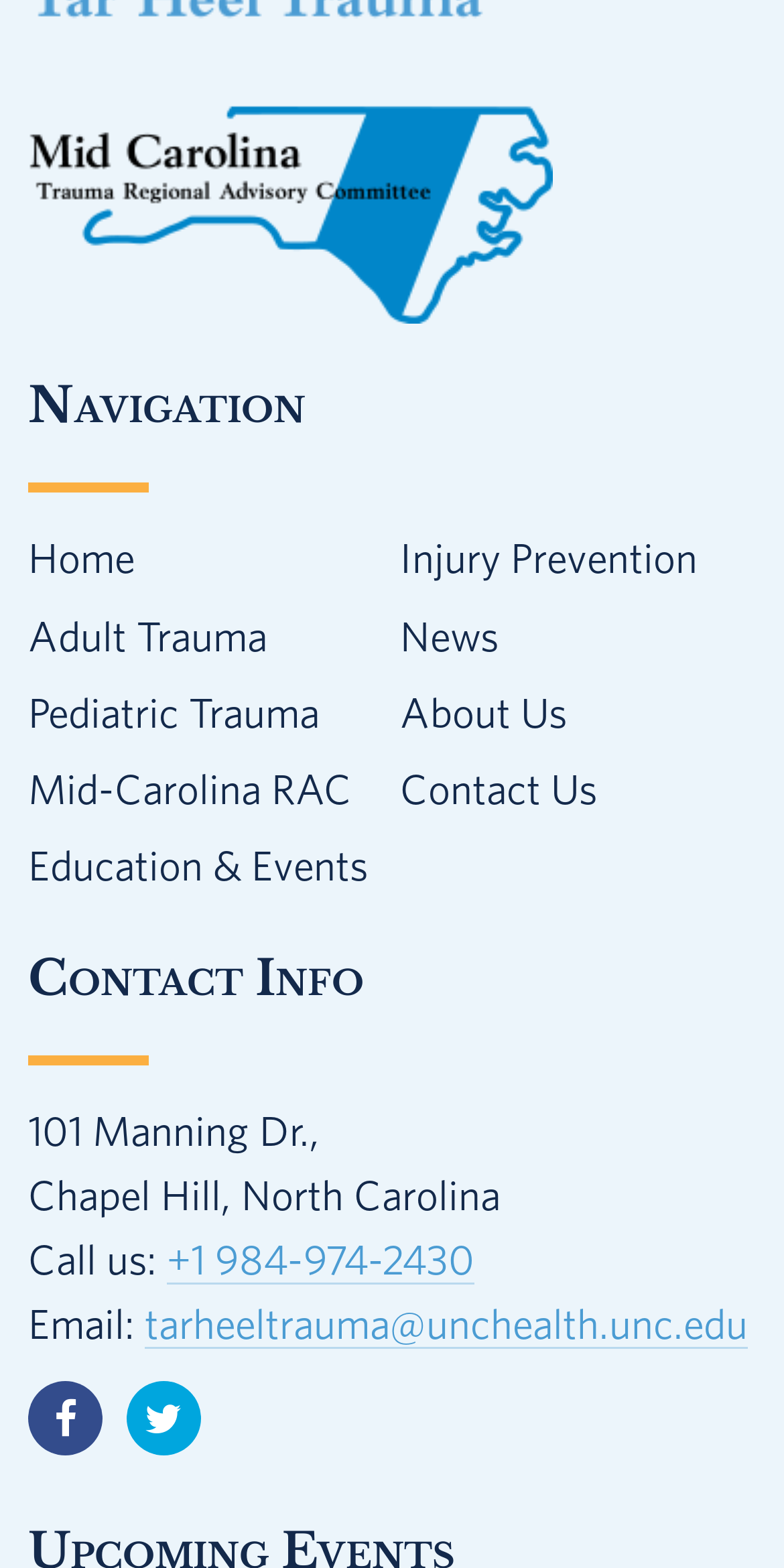Determine the bounding box coordinates of the region to click in order to accomplish the following instruction: "View Adult Trauma". Provide the coordinates as four float numbers between 0 and 1, specifically [left, top, right, bottom].

[0.036, 0.389, 0.341, 0.42]